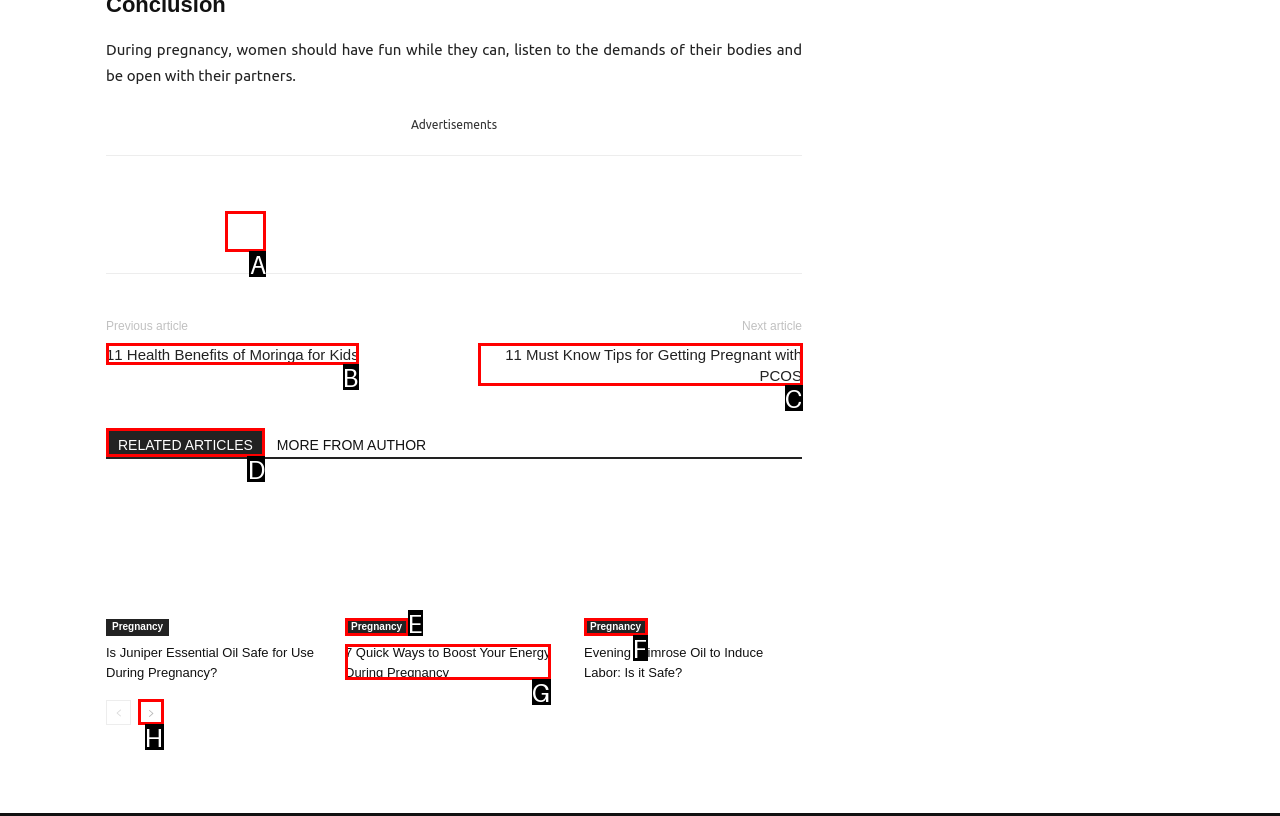Identify the letter of the UI element you should interact with to perform the task: Read about 11 Health Benefits of Moringa for Kids
Reply with the appropriate letter of the option.

B